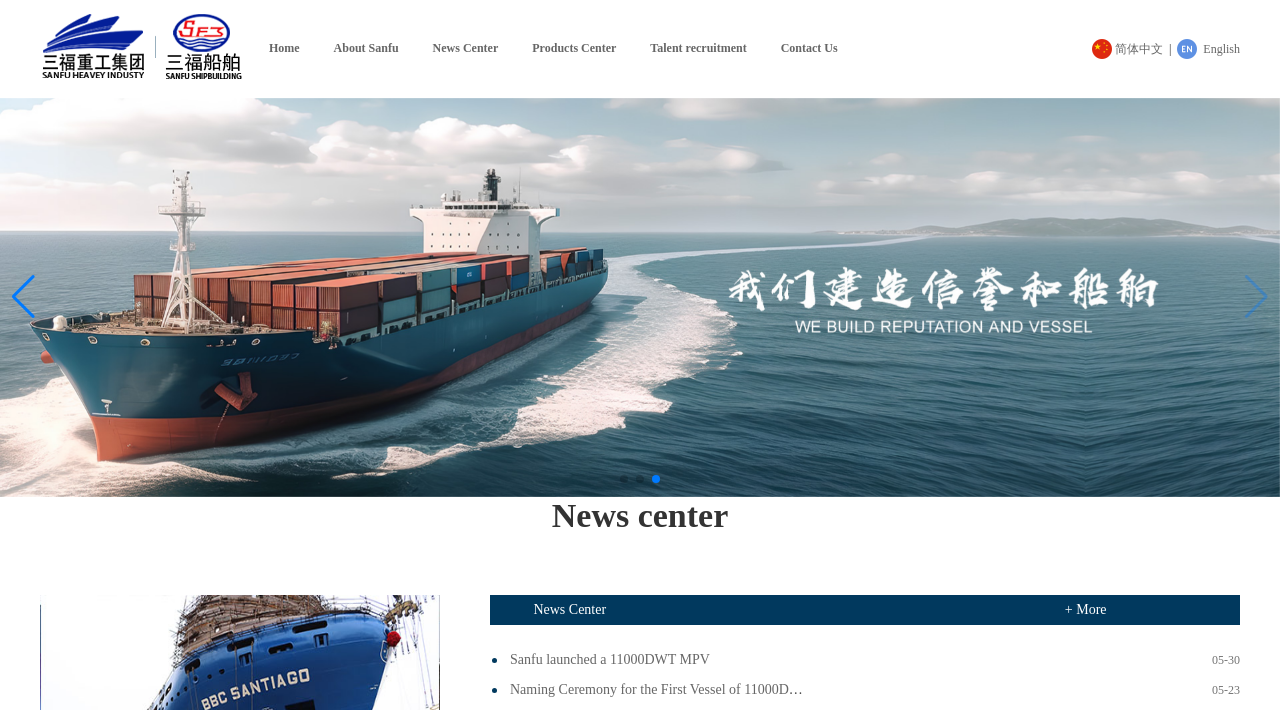Please identify the bounding box coordinates of the area that needs to be clicked to follow this instruction: "Click the 'Get in Touch' link".

None